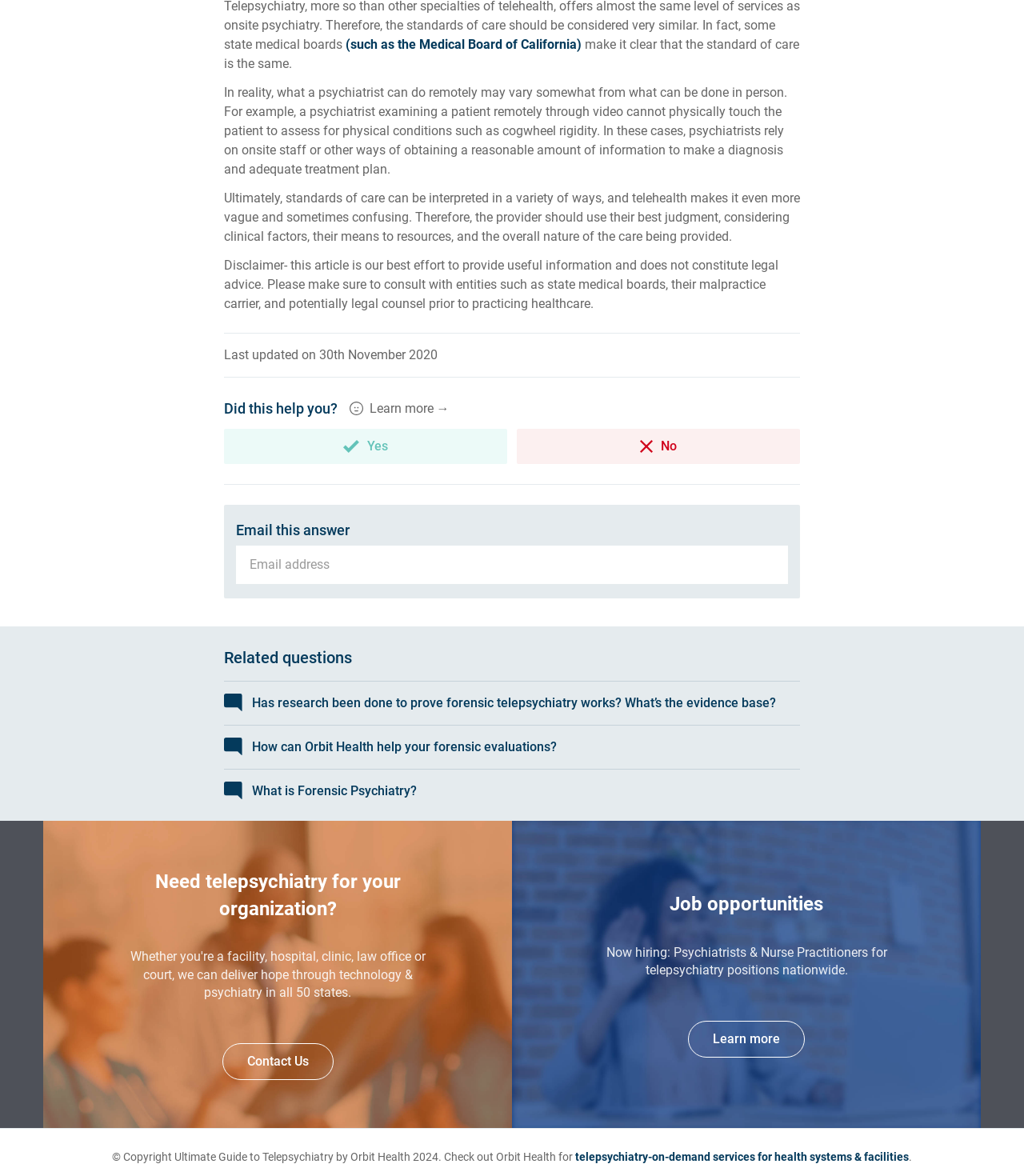What is the organization mentioned in the webpage?
Can you provide an in-depth and detailed response to the question?

The organization mentioned in the webpage is Orbit Health, which is mentioned in the context of providing telepsychiatry services and having job opportunities for psychiatrists and nurse practitioners.